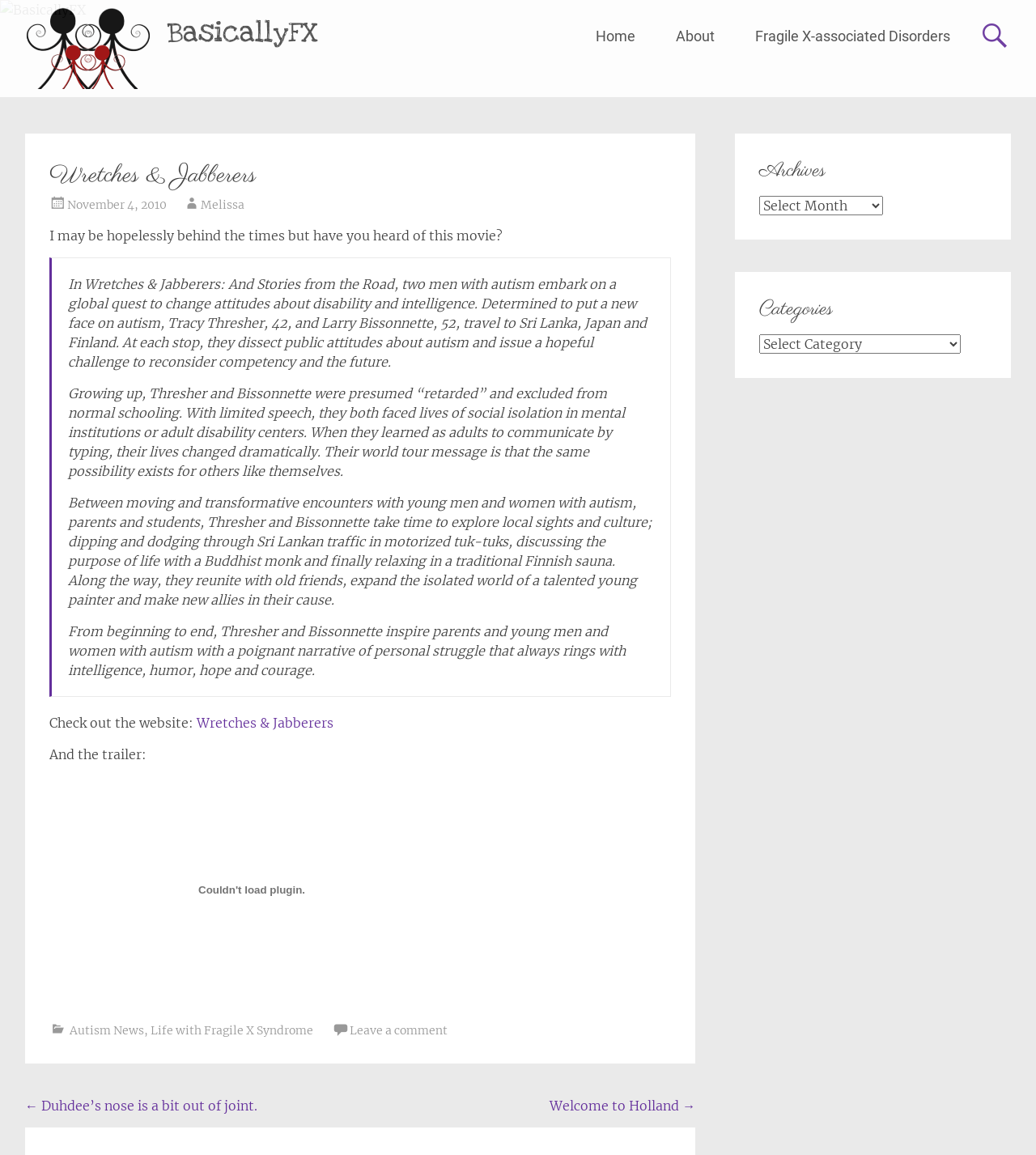Please predict the bounding box coordinates of the element's region where a click is necessary to complete the following instruction: "Check out the 'Autism News'". The coordinates should be represented by four float numbers between 0 and 1, i.e., [left, top, right, bottom].

[0.067, 0.886, 0.139, 0.898]